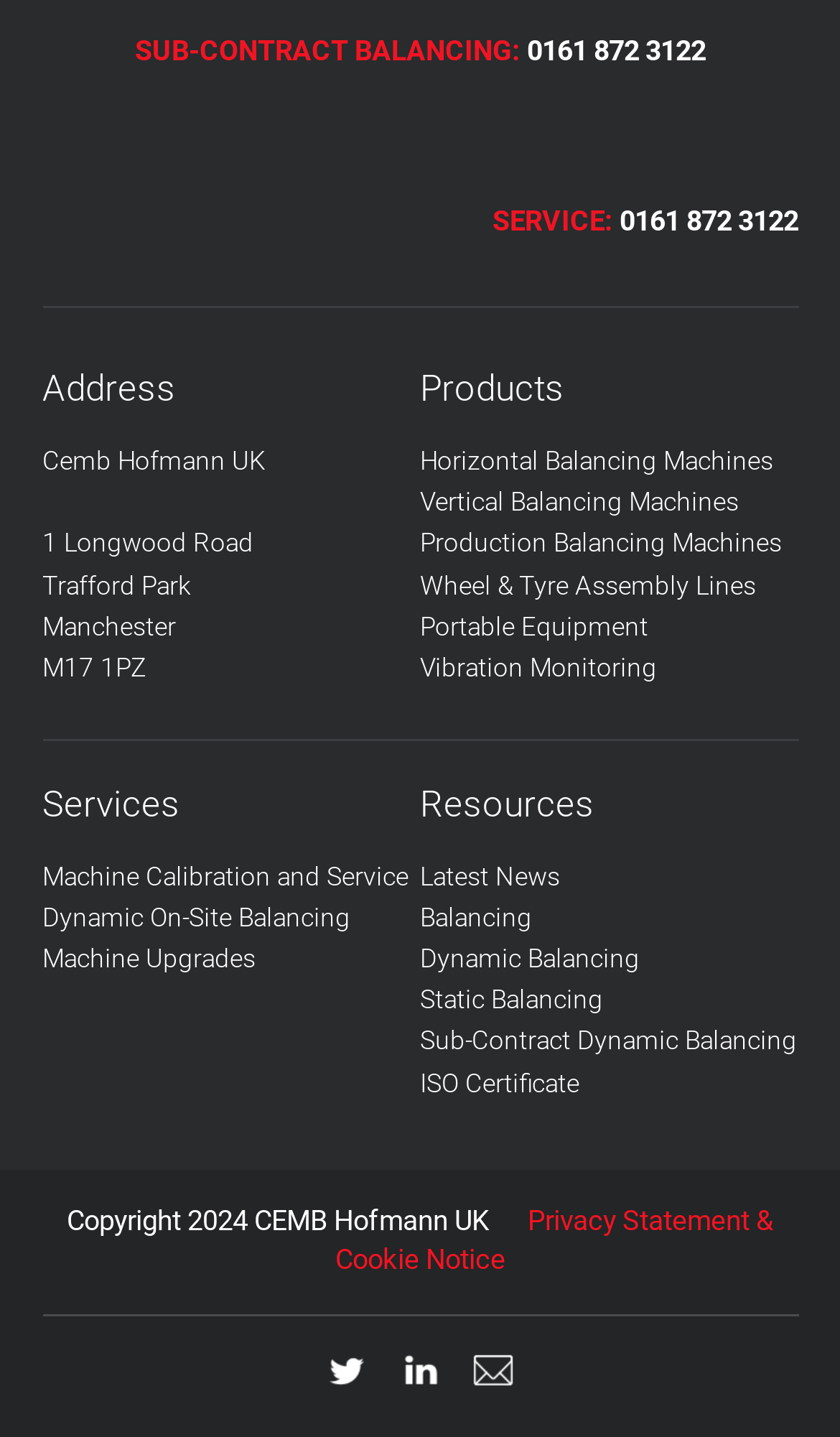How many links are there in the 'Resources' section?
Look at the image and construct a detailed response to the question.

In the 'Resources' section, there are five links mentioned: 'Latest News', 'Balancing', 'Dynamic Balancing', 'Static Balancing', and 'ISO Certificate'.